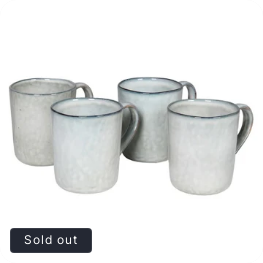Explain the scene depicted in the image, including all details.

This image features a set of four elegantly crafted mugs, showcasing a soft, muted color palette with a textured finish. Each mug has a unique, handmade appearance, accentuated by gentle curves and a subtle sheen. The mugs are designed with comfortable handles for easy gripping. Prominently displayed is a "Sold out" label, indicating that these mugs are currently unavailable for purchase. This collection embodies a blend of rustic charm and modern aesthetics, making it a perfect addition to any kitchen or dining setting.